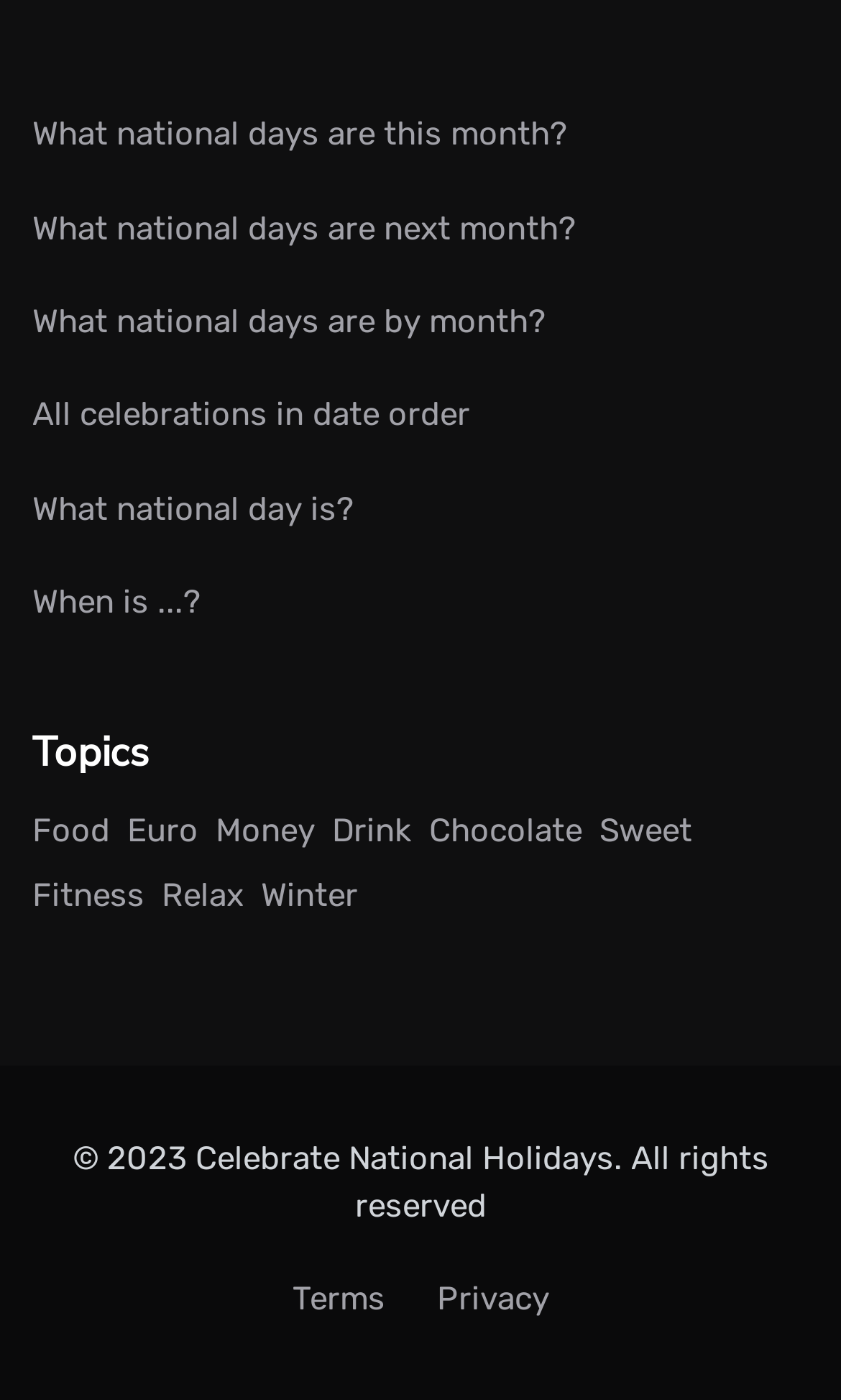Can you specify the bounding box coordinates for the region that should be clicked to fulfill this instruction: "Learn about national days related to food".

[0.038, 0.579, 0.131, 0.607]